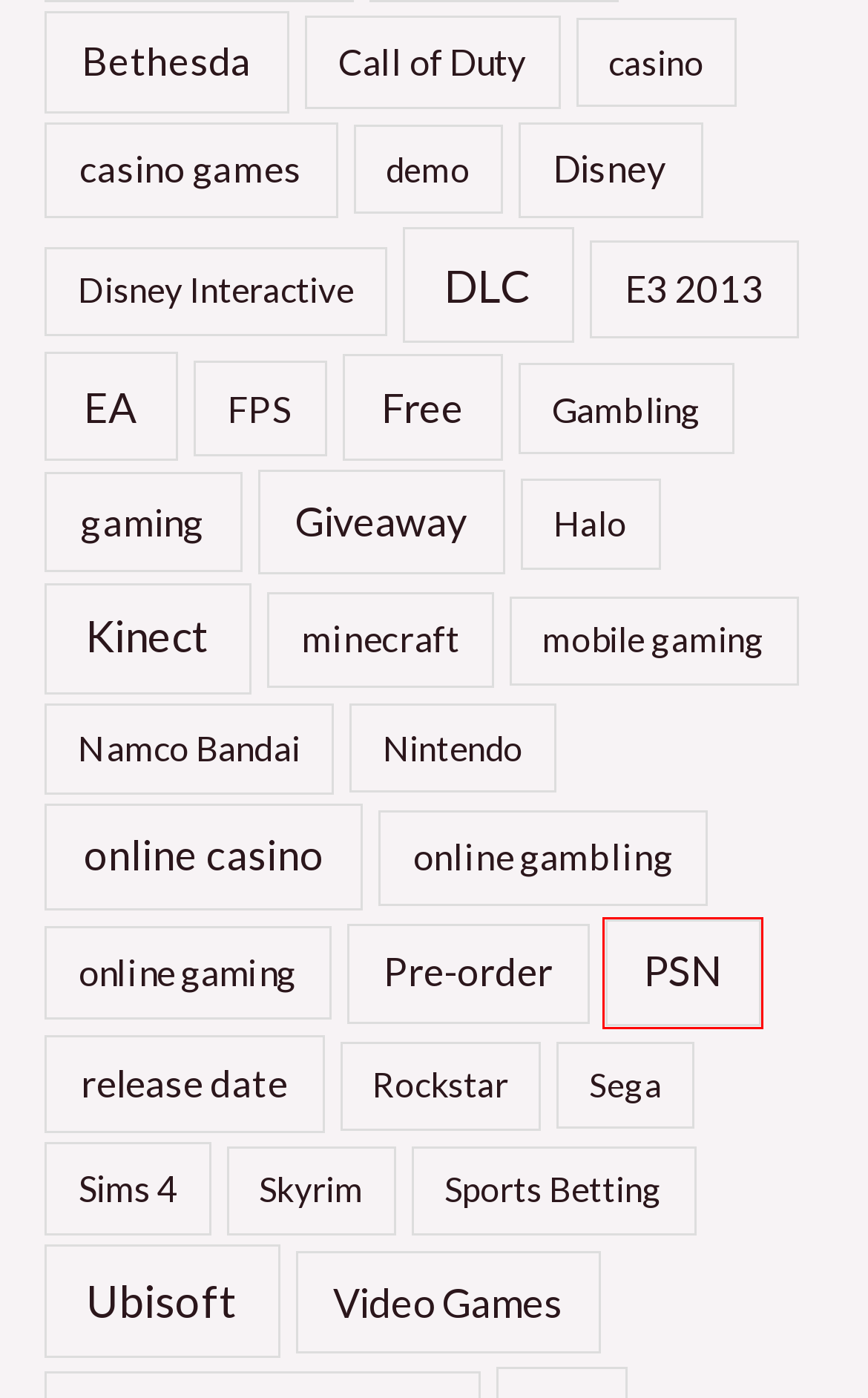Consider the screenshot of a webpage with a red bounding box and select the webpage description that best describes the new page that appears after clicking the element inside the red box. Here are the candidates:
A. minecraft Archives - Daily Game
B. Skyrim Archives - Daily Game
C. Disney Archives - Daily Game
D. casino games Archives - Daily Game
E. Giveaway Archives - Daily Game
F. EA Archives - Daily Game
G. demo Archives - Daily Game
H. PSN Archives - Daily Game

H